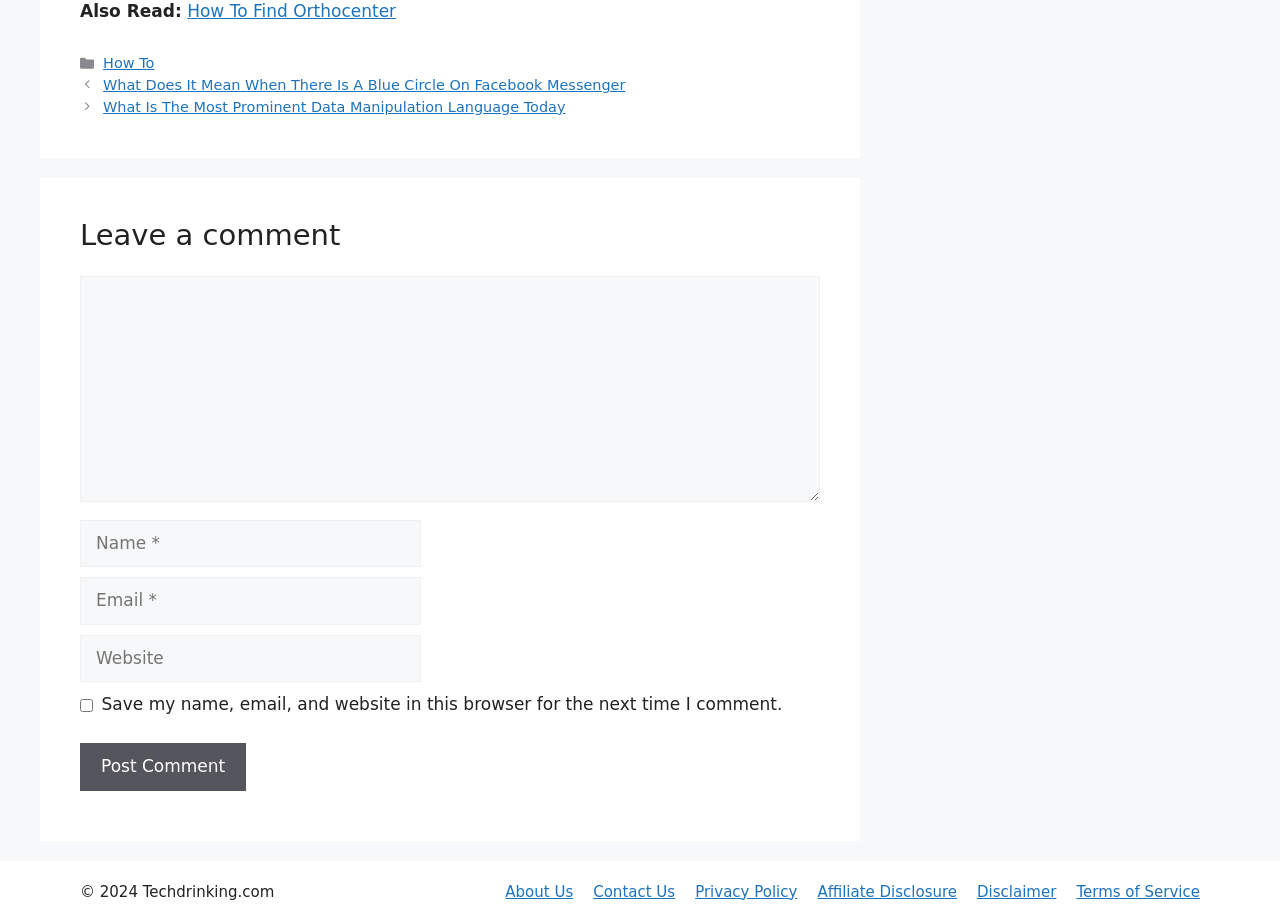Using the information from the screenshot, answer the following question thoroughly:
What type of content is listed under 'Posts'?

The 'Posts' section lists links to articles, as evidenced by the links 'What Does It Mean When There Is A Blue Circle On Facebook Messenger' and 'What Is The Most Prominent Data Manipulation Language Today'.